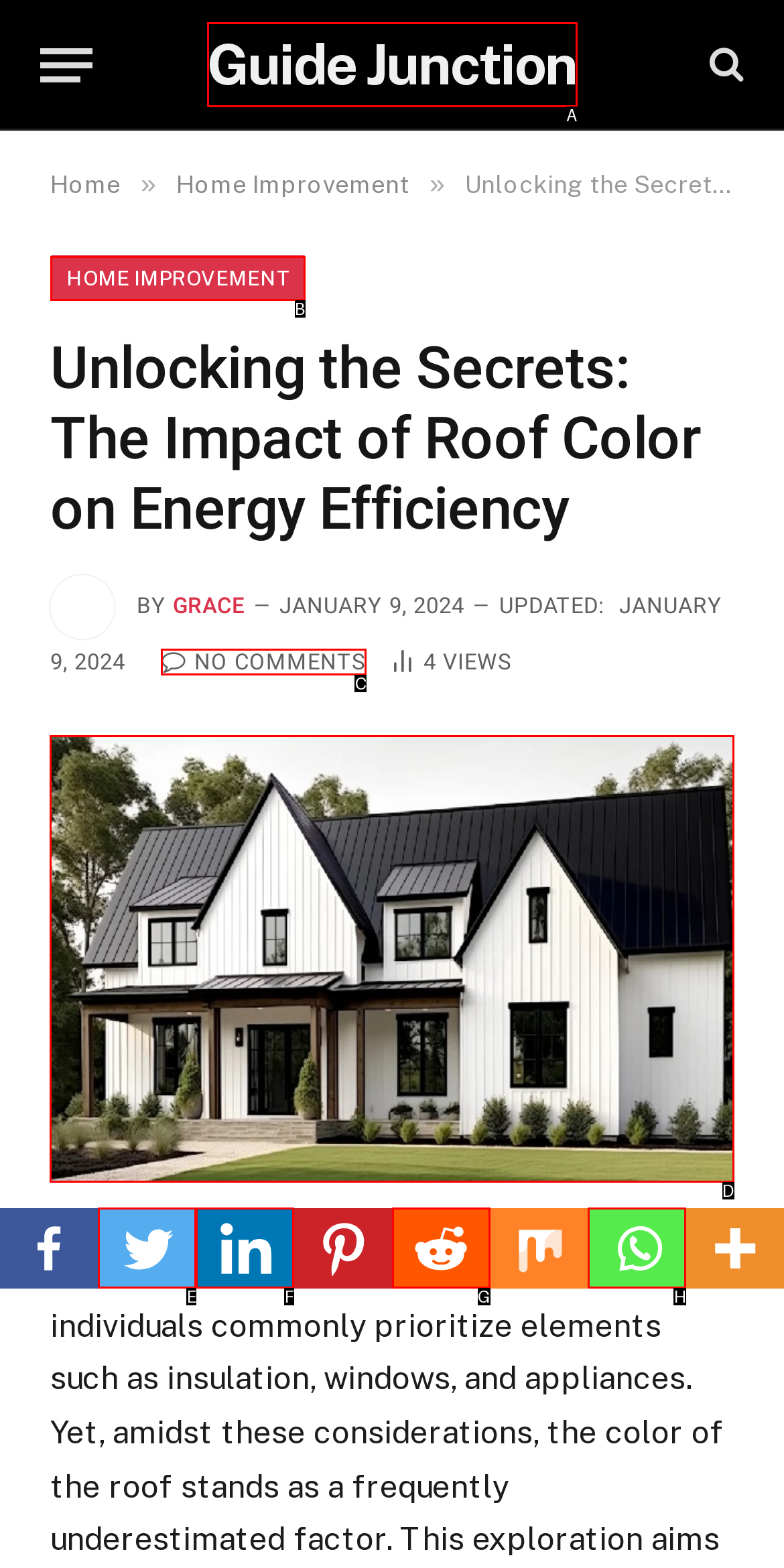Given the task: Read the article 'Roof Color', tell me which HTML element to click on.
Answer with the letter of the correct option from the given choices.

D